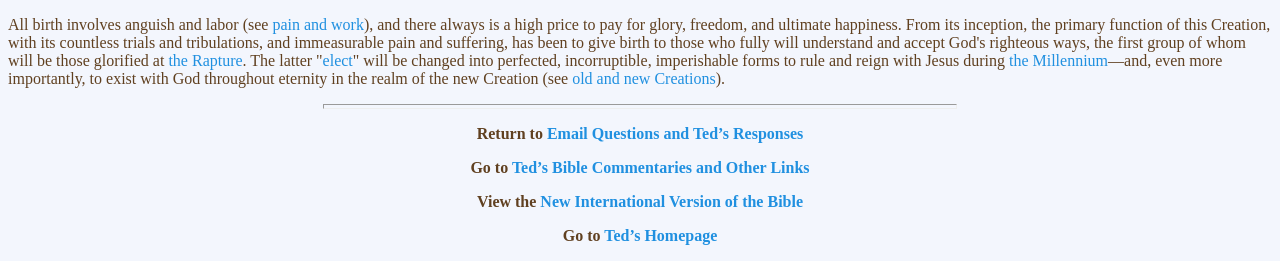What is the topic of the text?
Please answer the question with as much detail as possible using the screenshot.

The topic of the text can be inferred from the links and static text elements, which mention 'pain and work', 'the Rapture', 'elect', 'the Millennium', and 'old and new Creations'. These phrases suggest that the text is discussing the concept of salvation and the Rapture in a religious context.